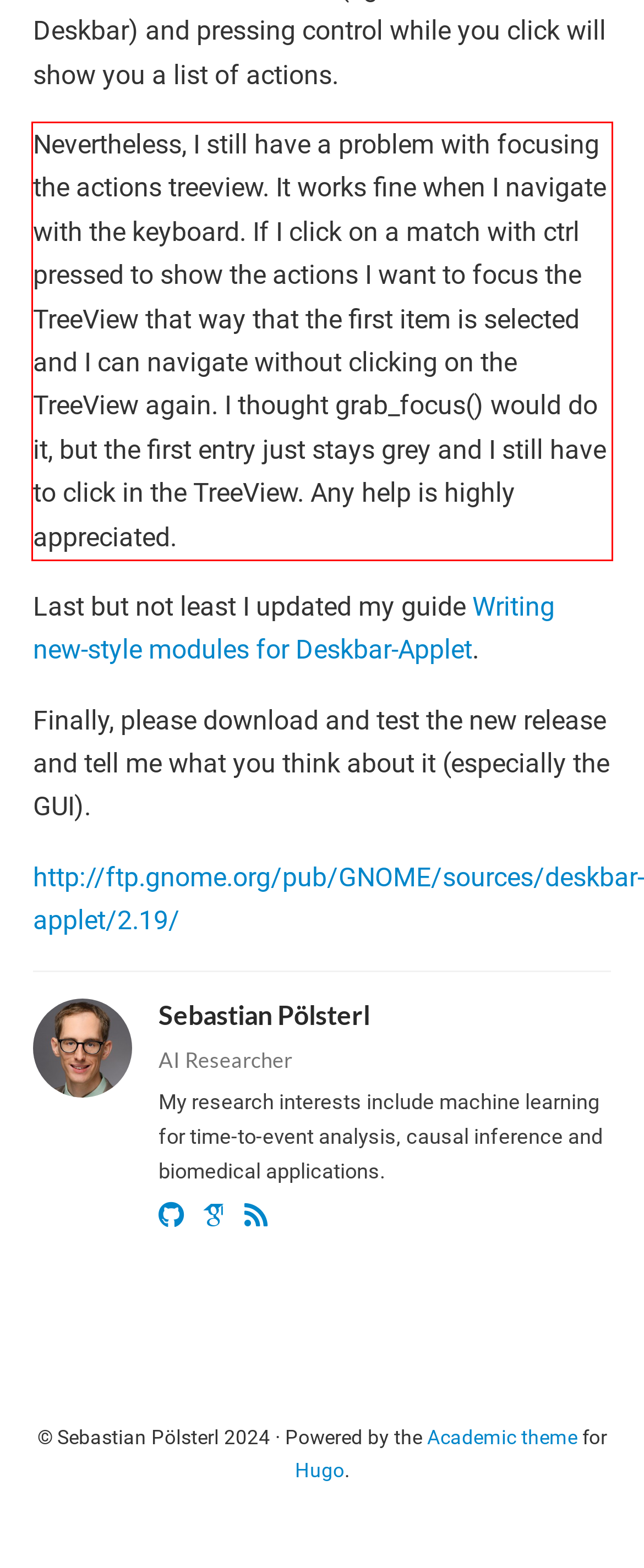Examine the webpage screenshot and use OCR to obtain the text inside the red bounding box.

Nevertheless, I still have a problem with focusing the actions treeview. It works fine when I navigate with the keyboard. If I click on a match with ctrl pressed to show the actions I want to focus the TreeView that way that the first item is selected and I can navigate without clicking on the TreeView again. I thought grab_focus() would do it, but the first entry just stays grey and I still have to click in the TreeView. Any help is highly appreciated.